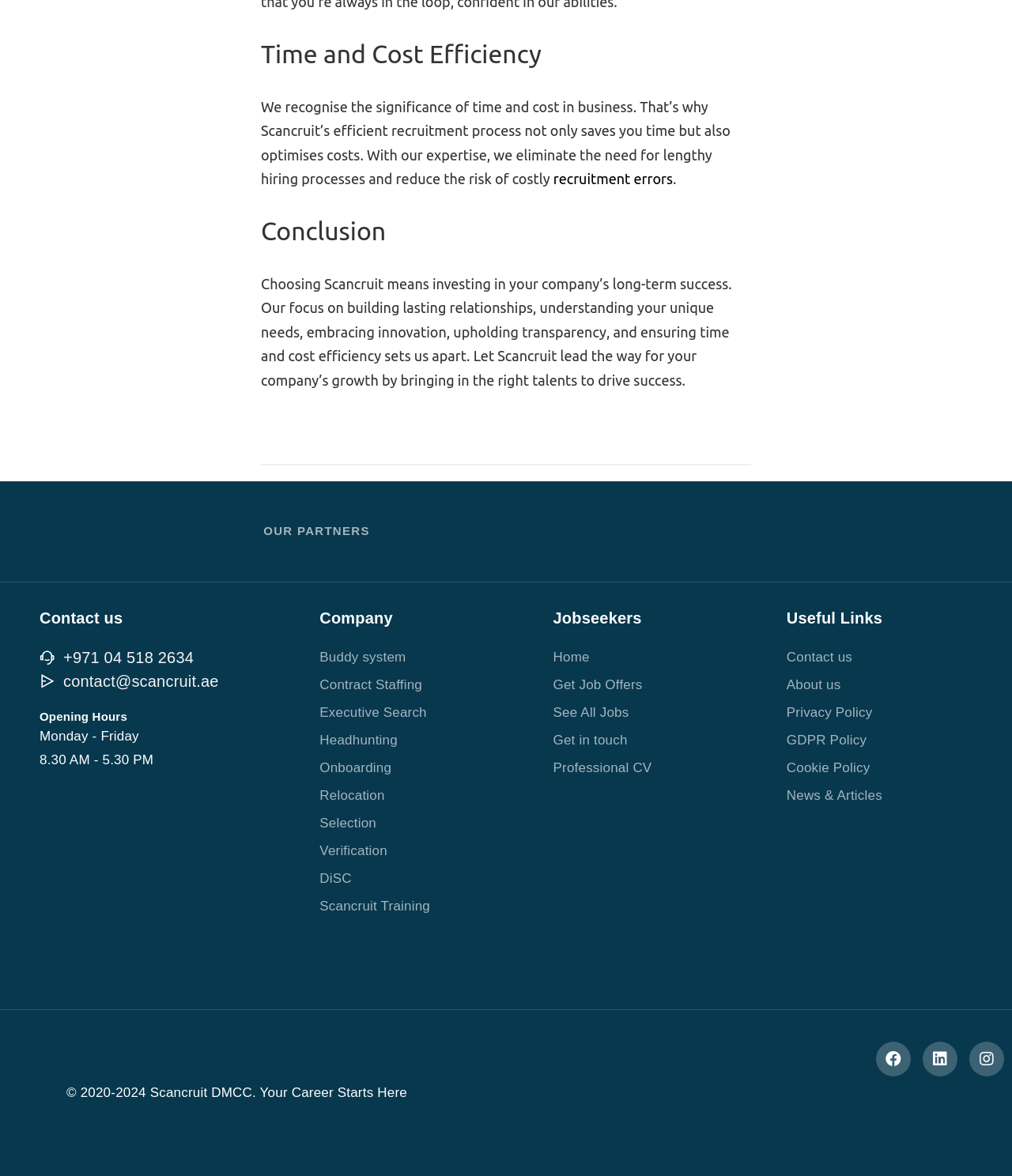Select the bounding box coordinates of the element I need to click to carry out the following instruction: "Click the 'admin@verticalhorizonz.com.au' link".

None